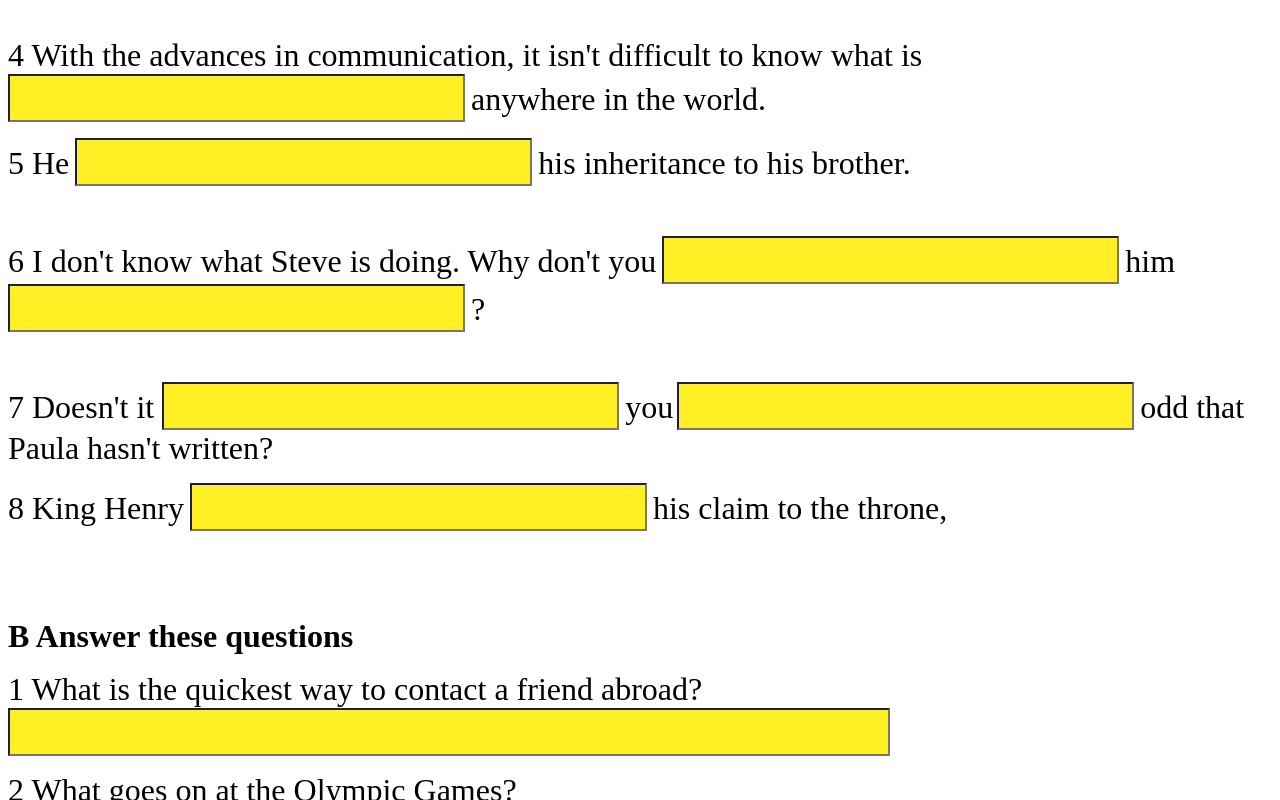Please locate the bounding box coordinates for the element that should be clicked to achieve the following instruction: "fill in the second textbox". Ensure the coordinates are given as four float numbers between 0 and 1, i.e., [left, top, right, bottom].

[0.059, 0.172, 0.416, 0.232]